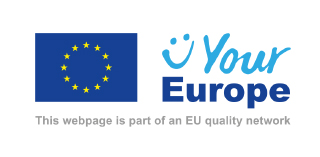Give a thorough and detailed caption for the image.

The image features the logo of "Your Europe," a web platform associated with the European Union. It prominently displays the EU flag, characterized by a blue field with a circle of twelve gold stars, symbolizing unity among the member states. Next to the flag, the text "Your Europe" is presented in a playful and approachable font, incorporating a smiley face as part of the design. Below the logo, a tagline reads, "This webpage is part of an EU quality network," emphasizing the platform's commitment to providing reliable and standardized information across Europe. This logo signifies the EU's efforts to enhance accessibility and support for citizens navigating cross-border issues within the union.